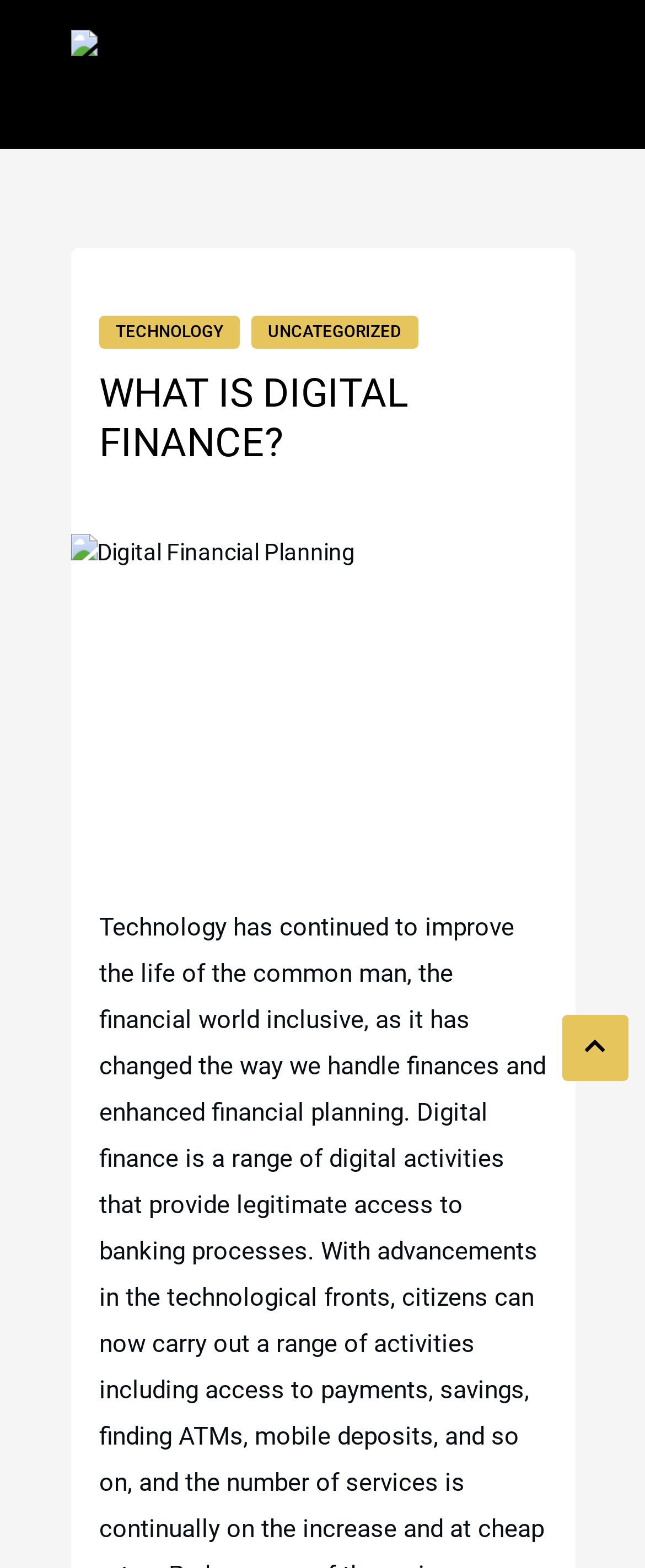How many main navigation links are there?
Please provide a single word or phrase as the answer based on the screenshot.

6